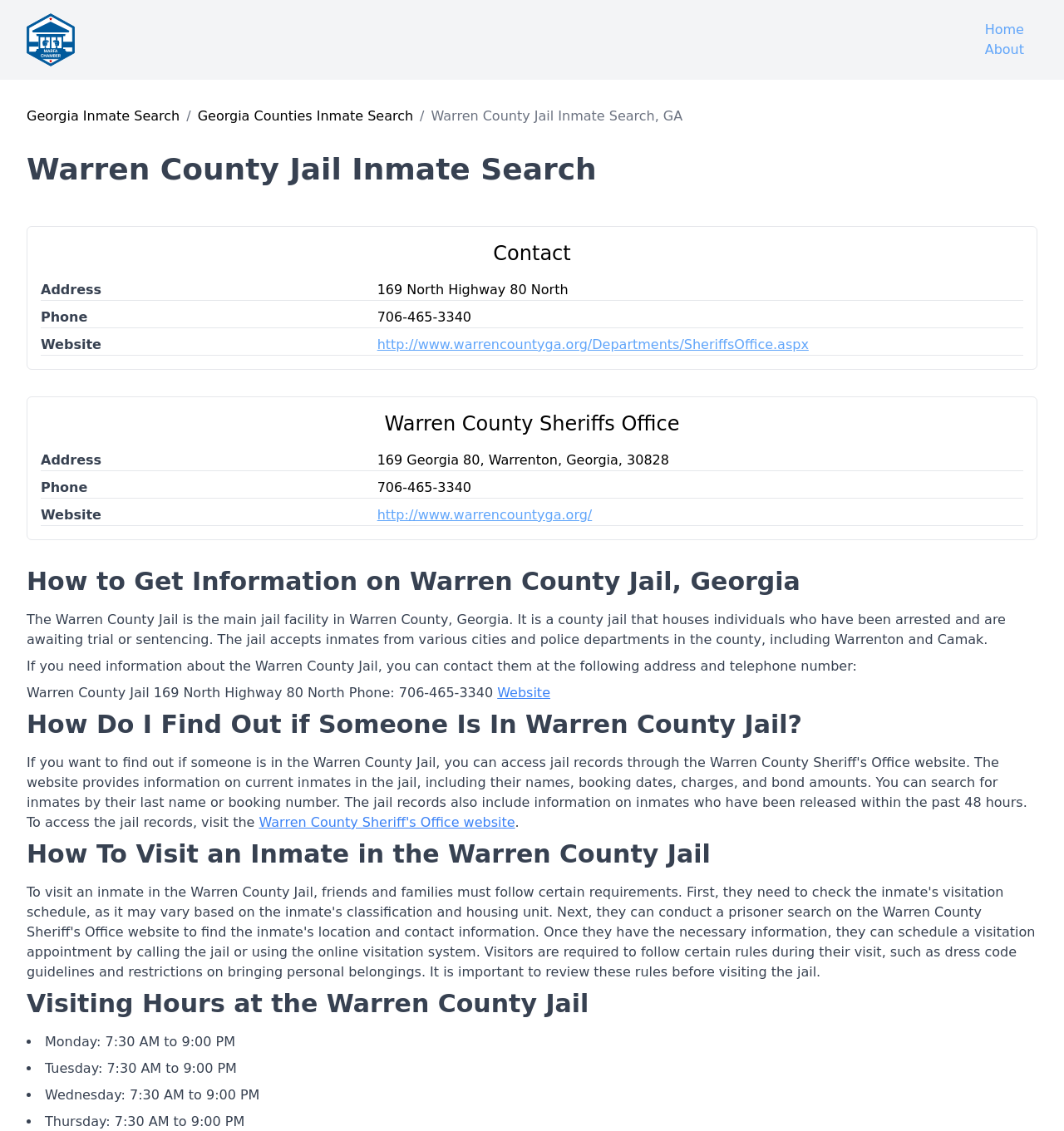Can you specify the bounding box coordinates of the area that needs to be clicked to fulfill the following instruction: "Click the Home link"?

[0.913, 0.013, 0.975, 0.039]